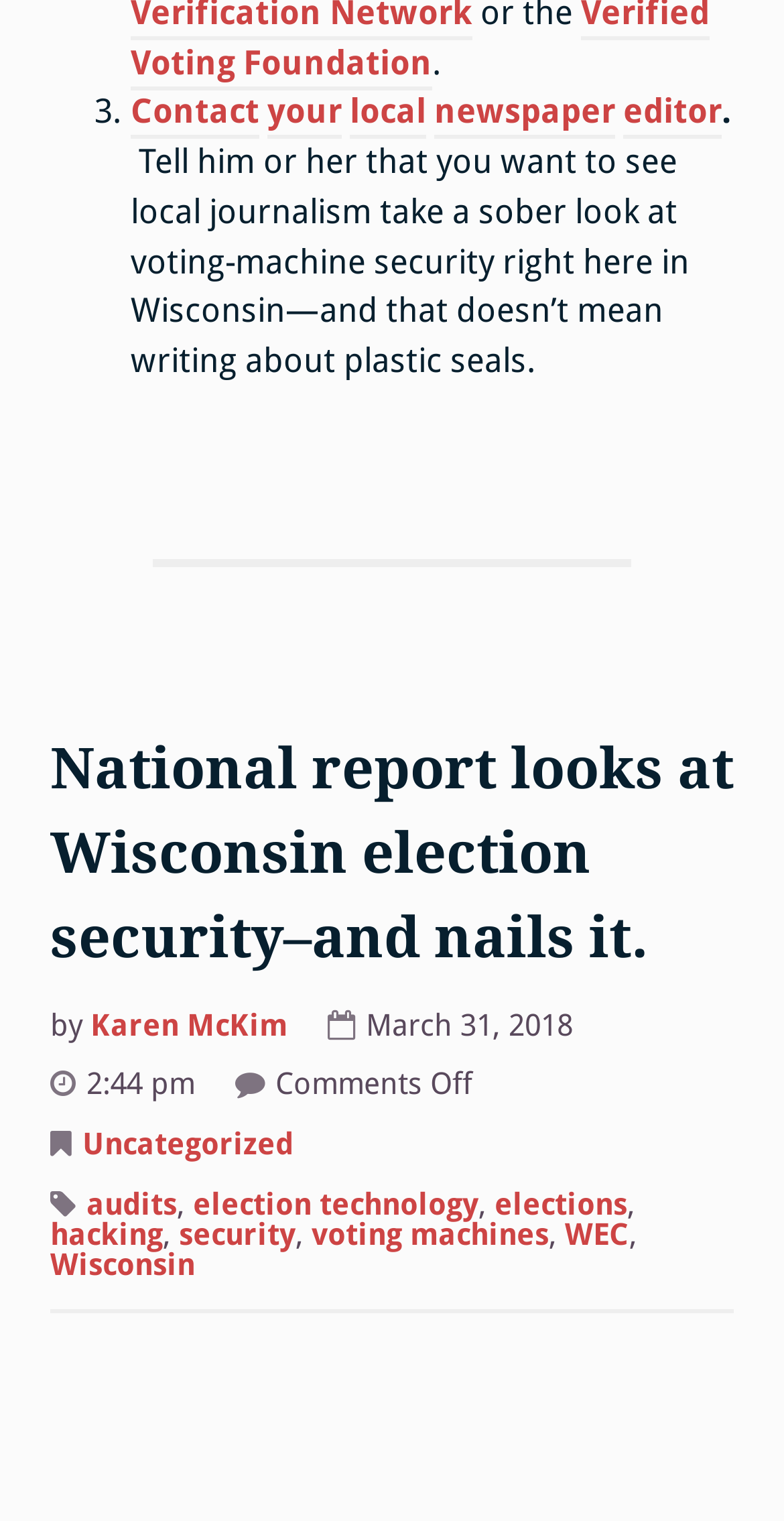What time was the article published?
Please provide a comprehensive and detailed answer to the question.

The publication time of the article can be found by looking at the time mentioned in the article, which is '2:44 pm'.